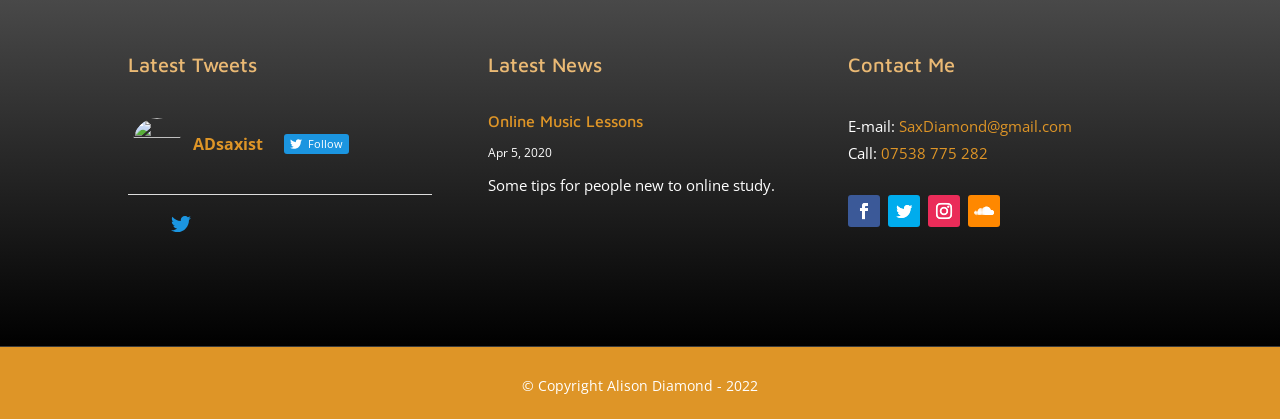Can you determine the bounding box coordinates of the area that needs to be clicked to fulfill the following instruction: "Follow ADsaxist"?

[0.104, 0.282, 0.31, 0.427]